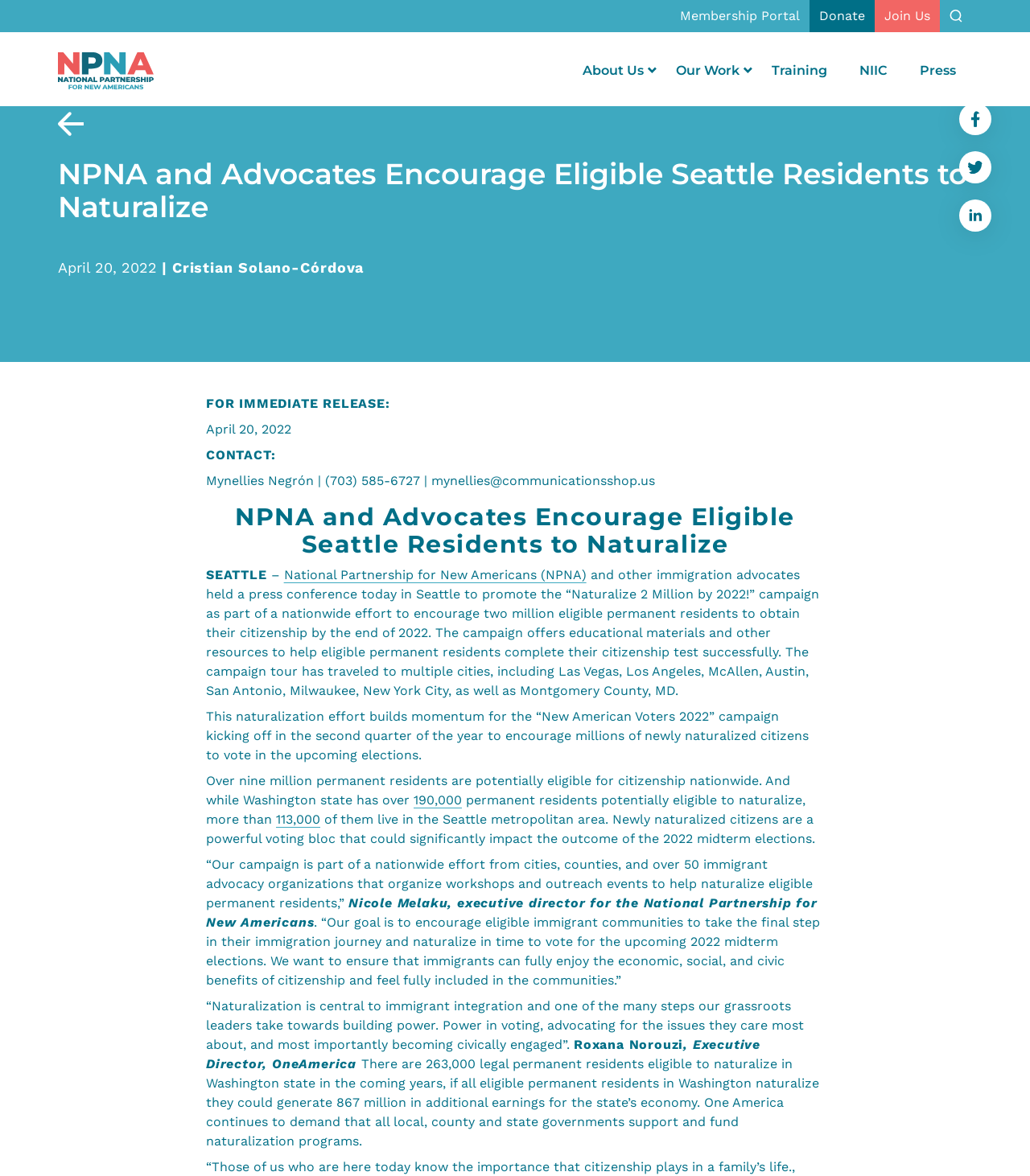Respond to the following question using a concise word or phrase: 
Who is the executive director of OneAmerica?

Roxana Norouzi